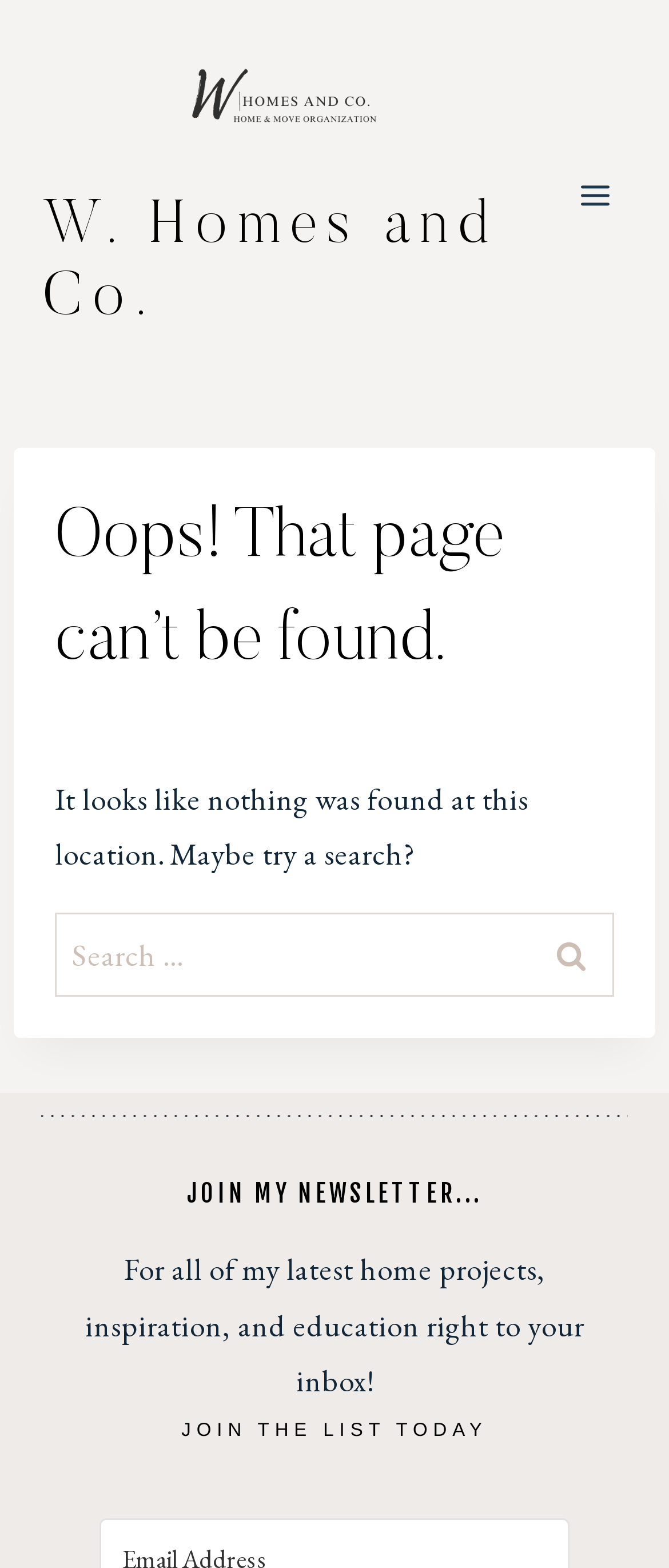What is the purpose of the search box?
We need a detailed and meticulous answer to the question.

The search box is located within a section with the heading 'Oops! That page can’t be found.' and a static text 'It looks like nothing was found at this location. Maybe try a search?'. This suggests that the search box is intended to help users find what they are looking for when they encounter a page not found error.